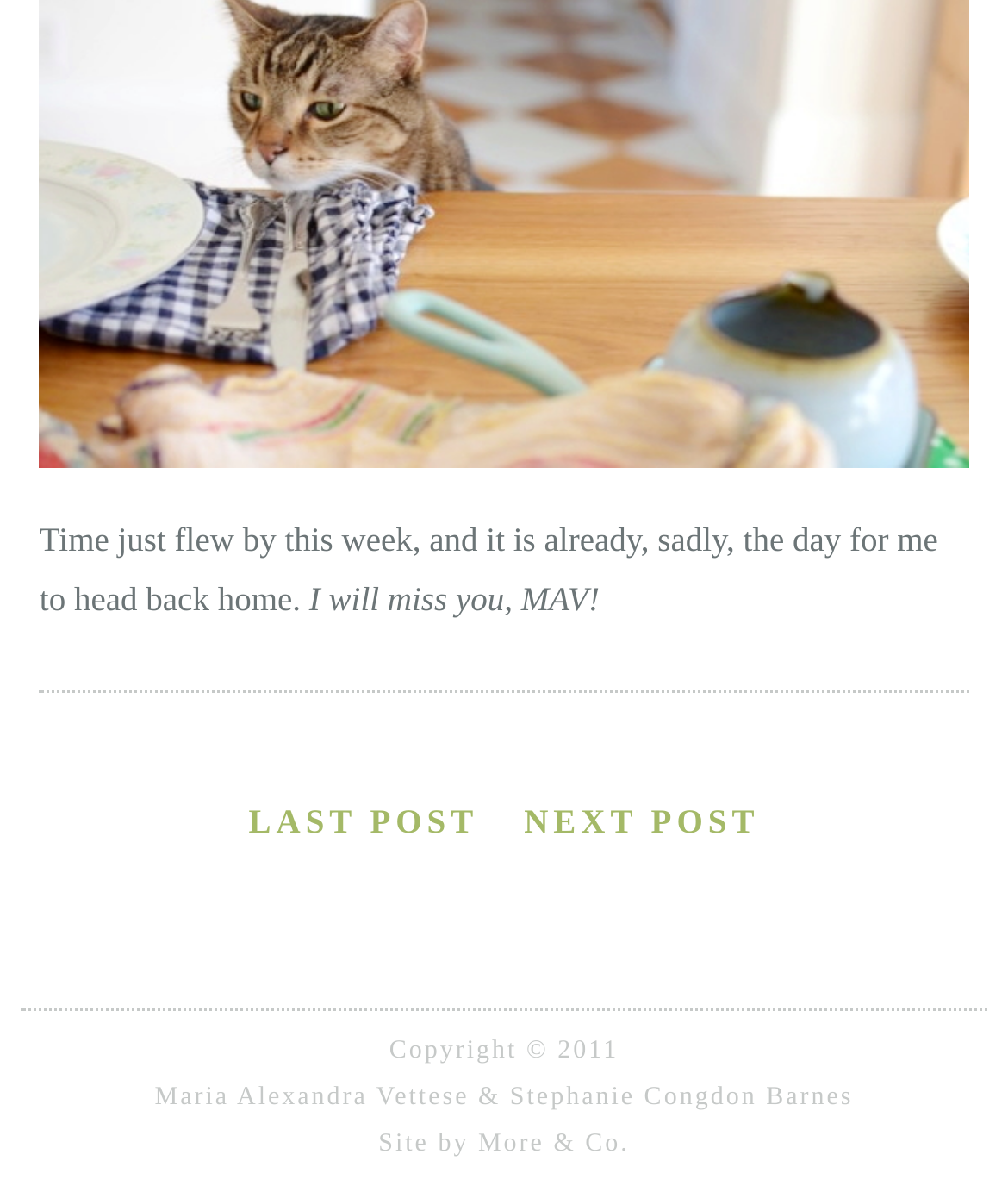Locate the bounding box of the UI element described in the following text: "More & Co.".

[0.474, 0.949, 0.625, 0.973]